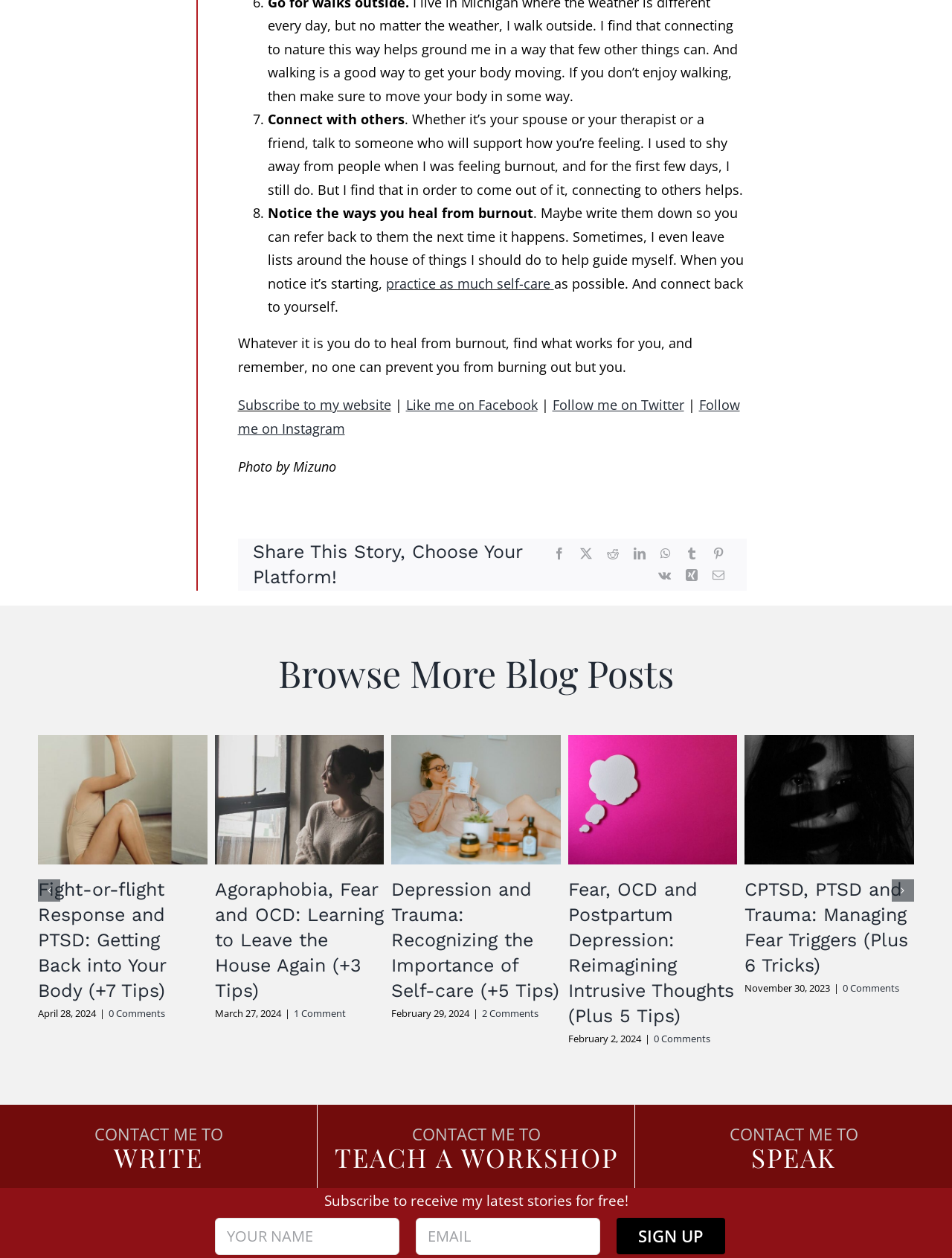Can you pinpoint the bounding box coordinates for the clickable element required for this instruction: "Click on the 'Like me on Facebook' link"? The coordinates should be four float numbers between 0 and 1, i.e., [left, top, right, bottom].

[0.422, 0.315, 0.564, 0.329]